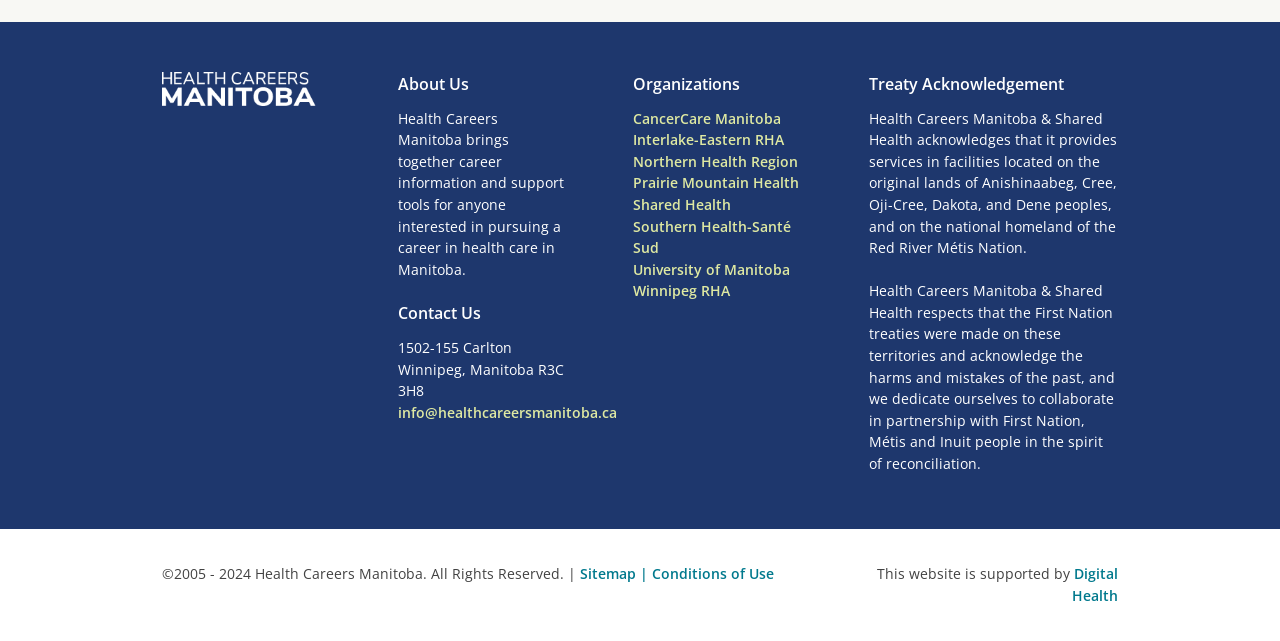Determine the bounding box coordinates for the area that should be clicked to carry out the following instruction: "Visit About Us page".

[0.311, 0.113, 0.366, 0.147]